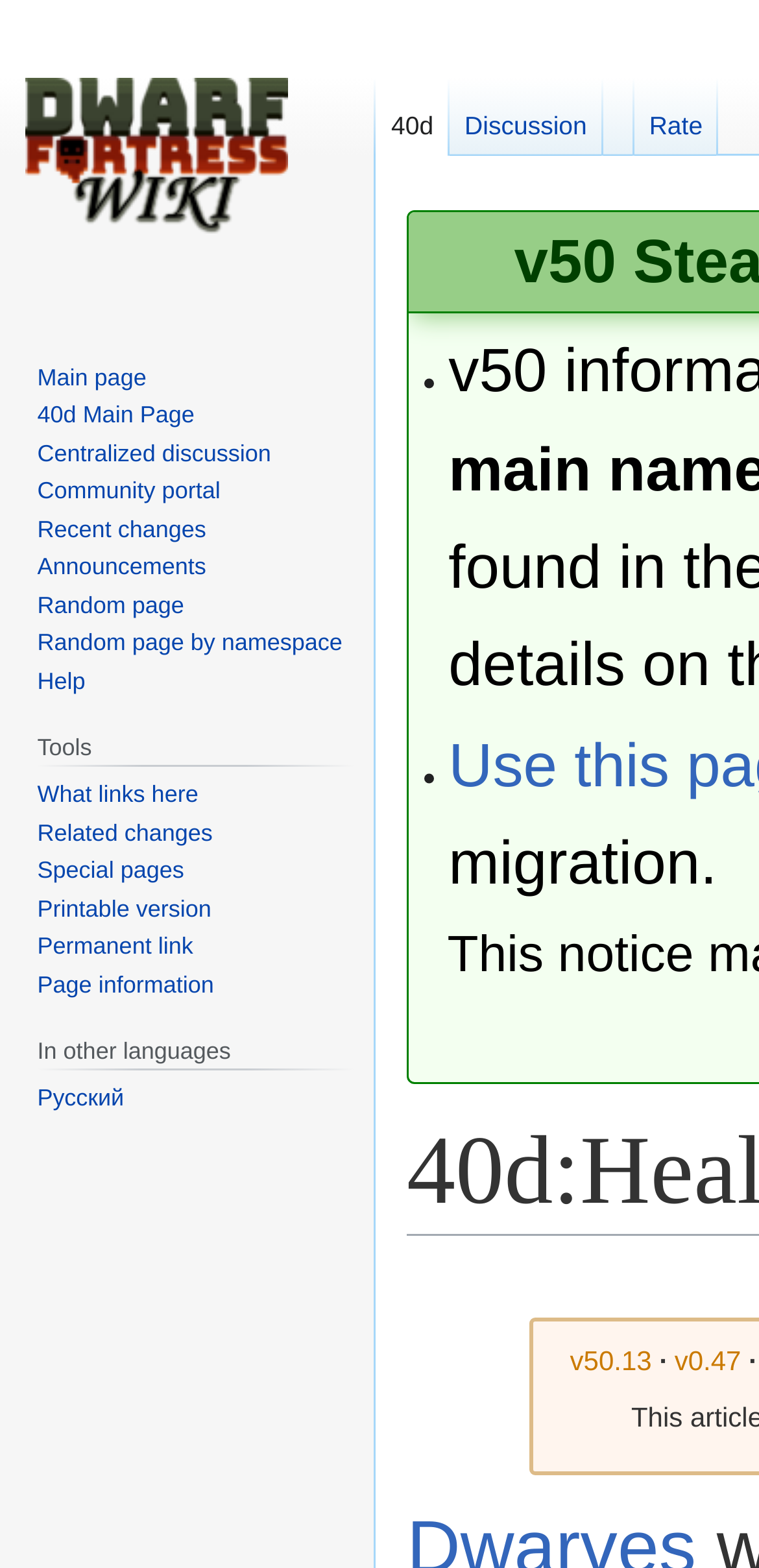Please determine the bounding box coordinates of the element to click in order to execute the following instruction: "Go to 40d main page". The coordinates should be four float numbers between 0 and 1, specified as [left, top, right, bottom].

[0.049, 0.256, 0.256, 0.273]